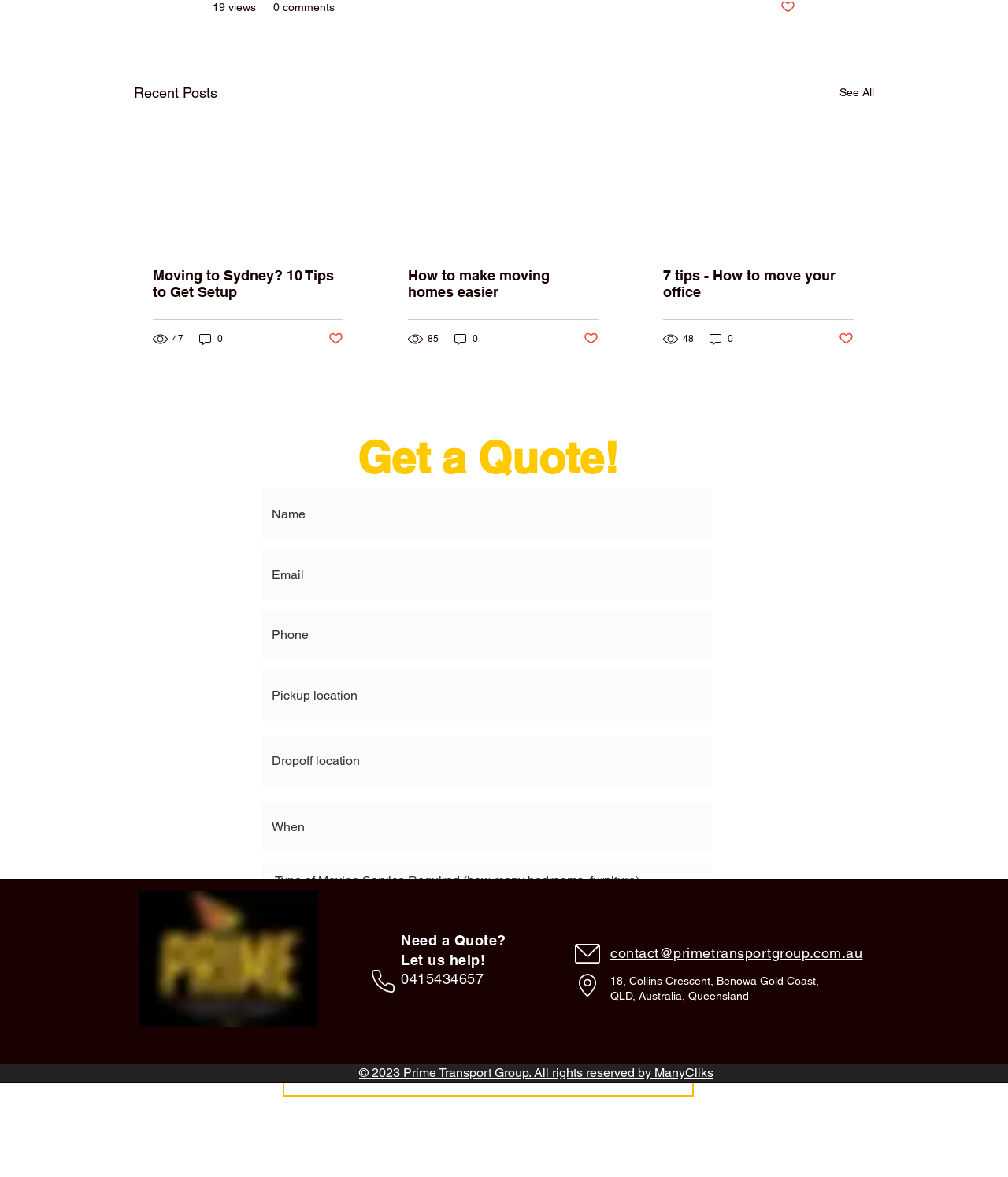How many social media links are available?
Using the image, answer in one word or phrase.

2